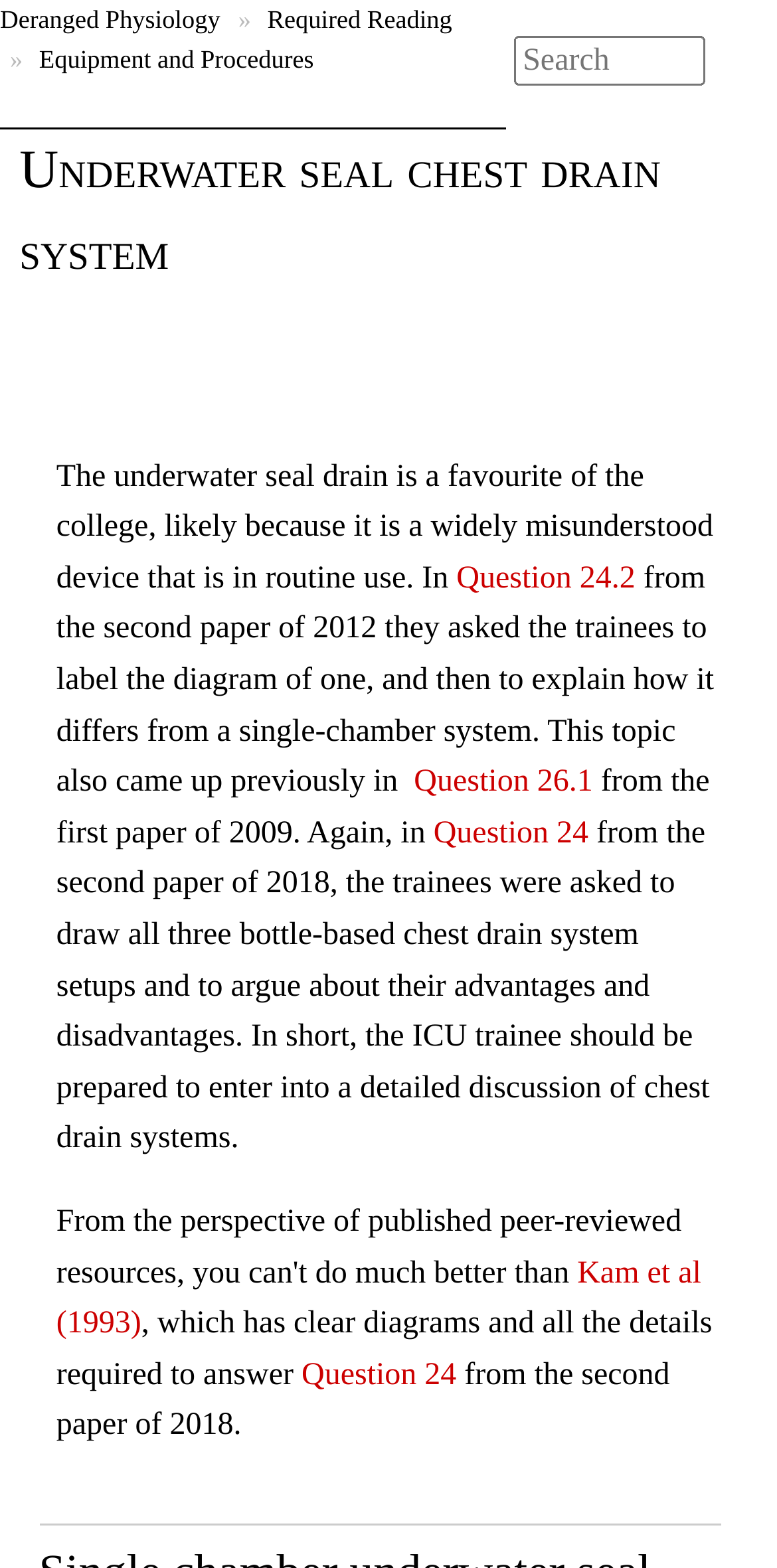What is the reference provided for clear diagrams and details?
Using the image as a reference, answer the question in detail.

The webpage provides a reference to Kam et al (1993) which has clear diagrams and all the details required to answer questions about chest drain systems.